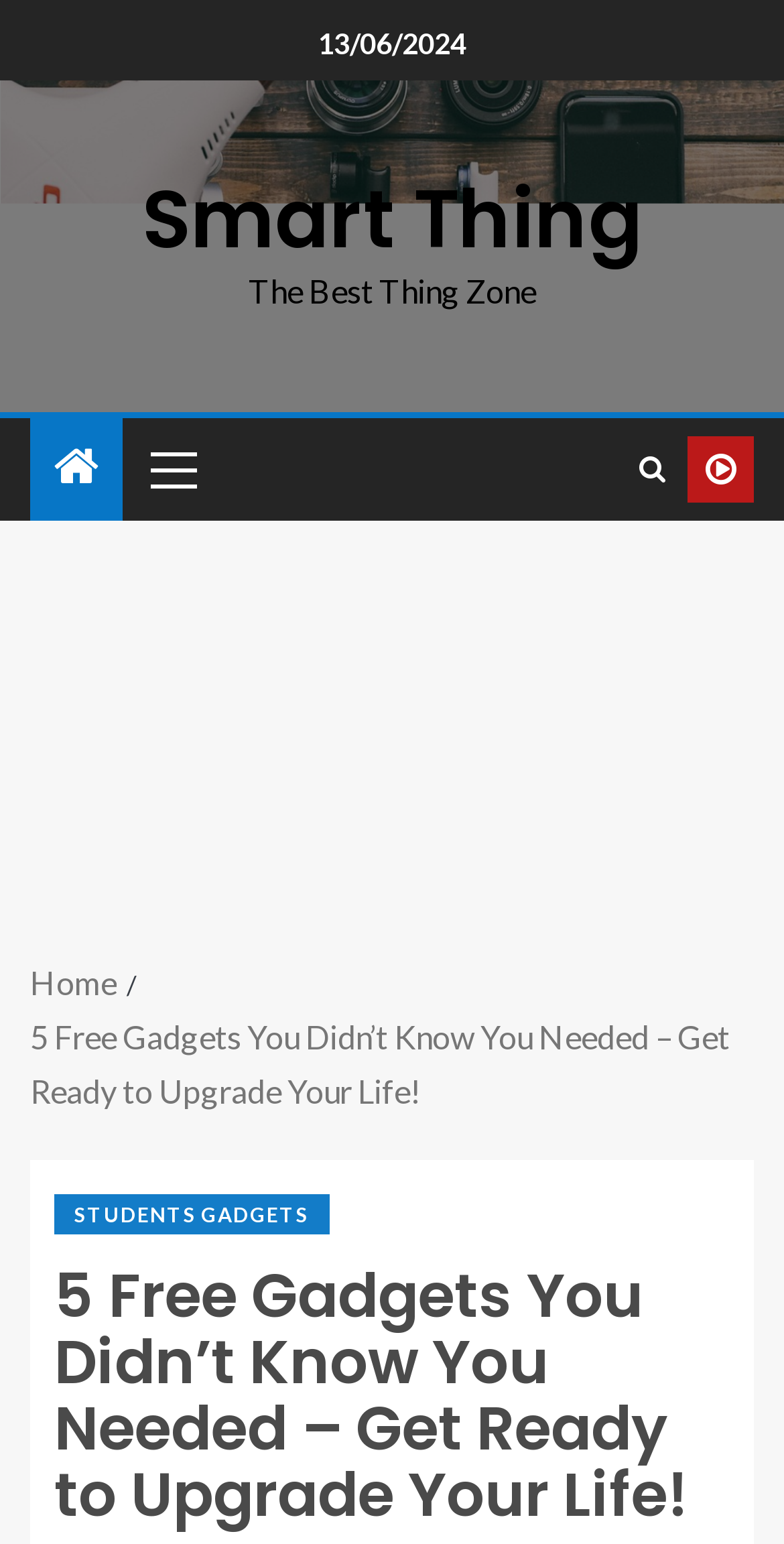Based on the element description title="Search", identify the bounding box of the UI element in the given webpage screenshot. The coordinates should be in the format (top-left x, top-left y, bottom-right x, bottom-right y) and must be between 0 and 1.

[0.8, 0.279, 0.864, 0.329]